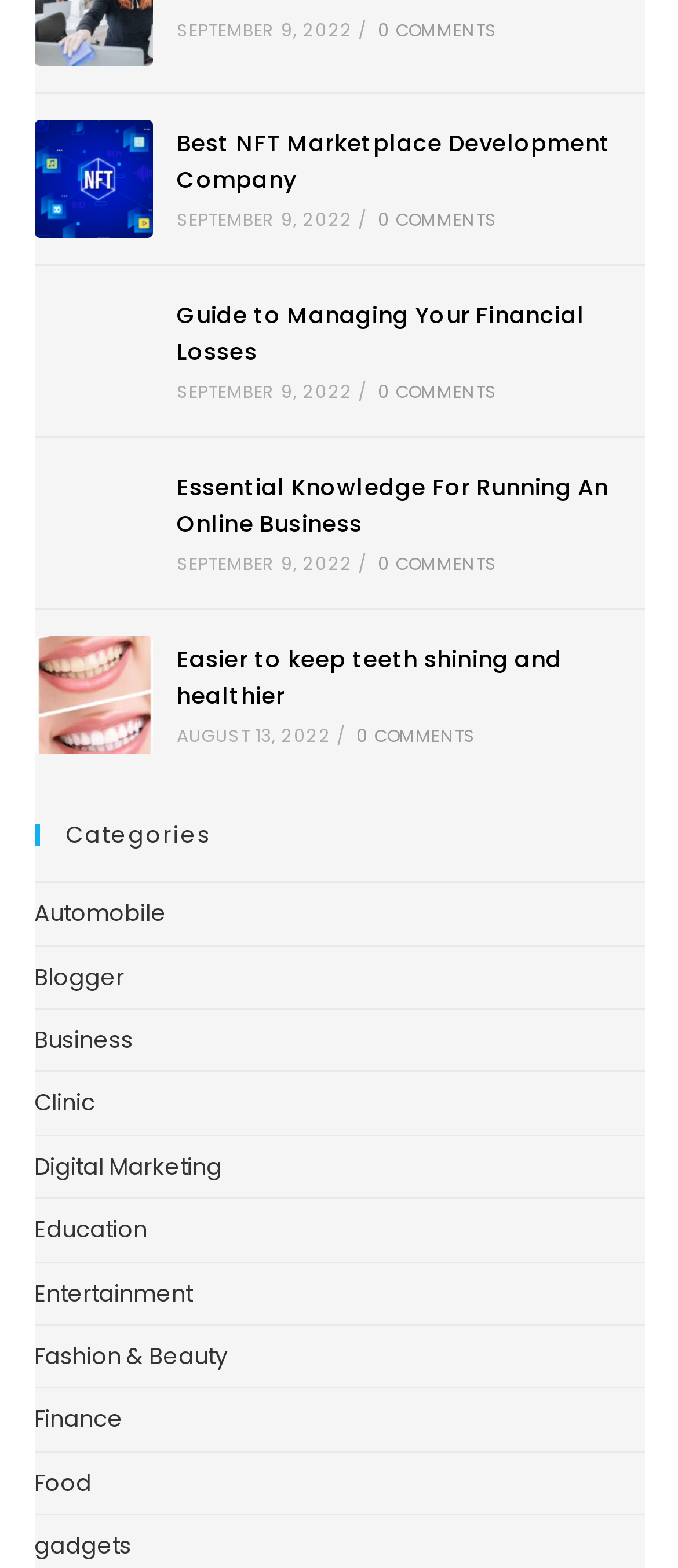How many categories are listed?
Using the image as a reference, answer with just one word or a short phrase.

12